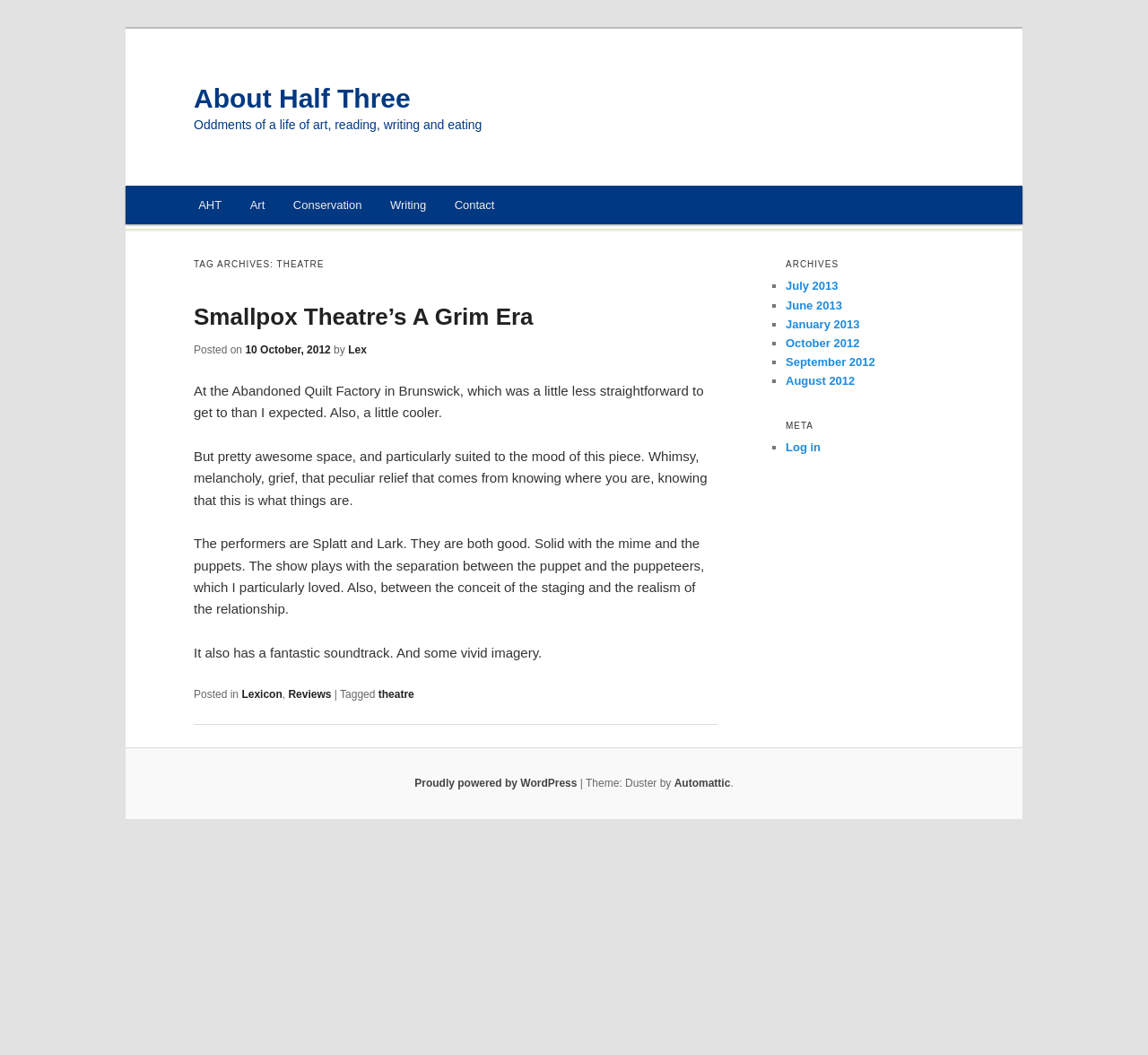Identify the bounding box coordinates of the part that should be clicked to carry out this instruction: "Log in to the website".

[0.684, 0.417, 0.715, 0.43]